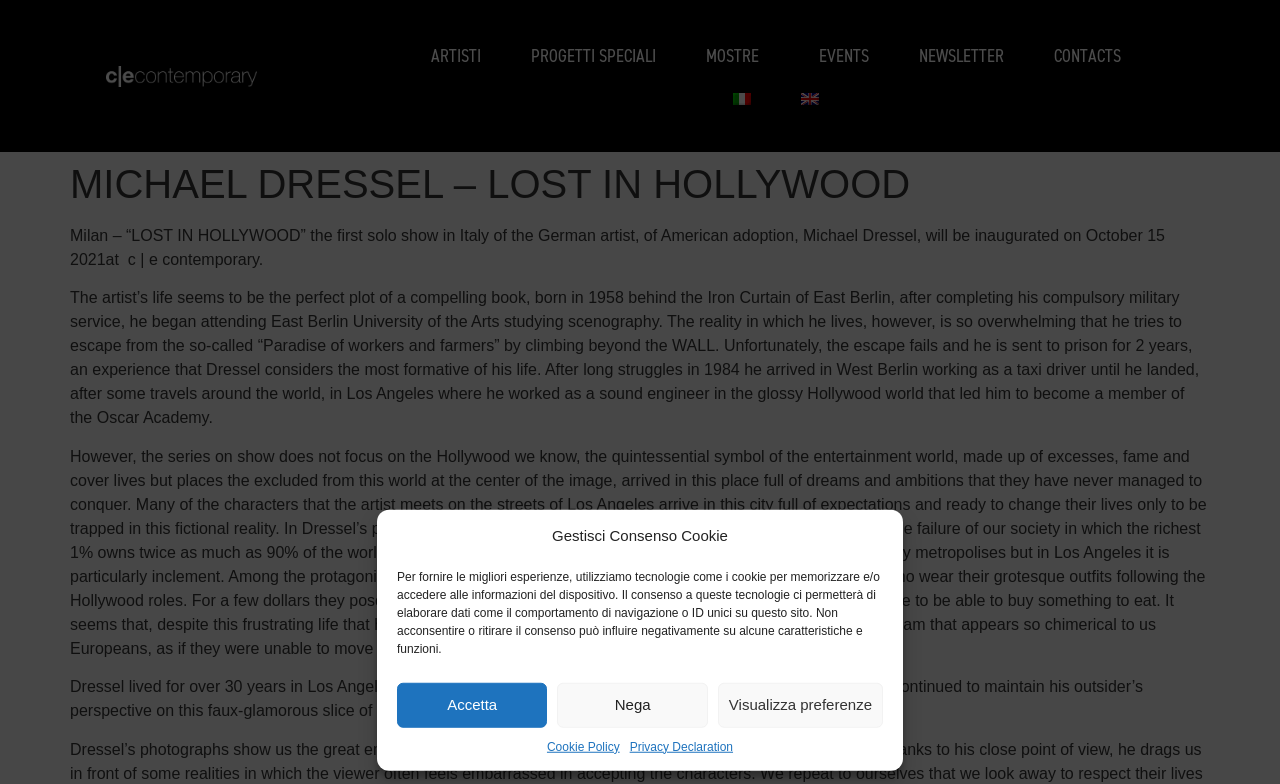Your task is to extract the text of the main heading from the webpage.

MICHAEL DRESSEL – LOST IN HOLLYWOOD